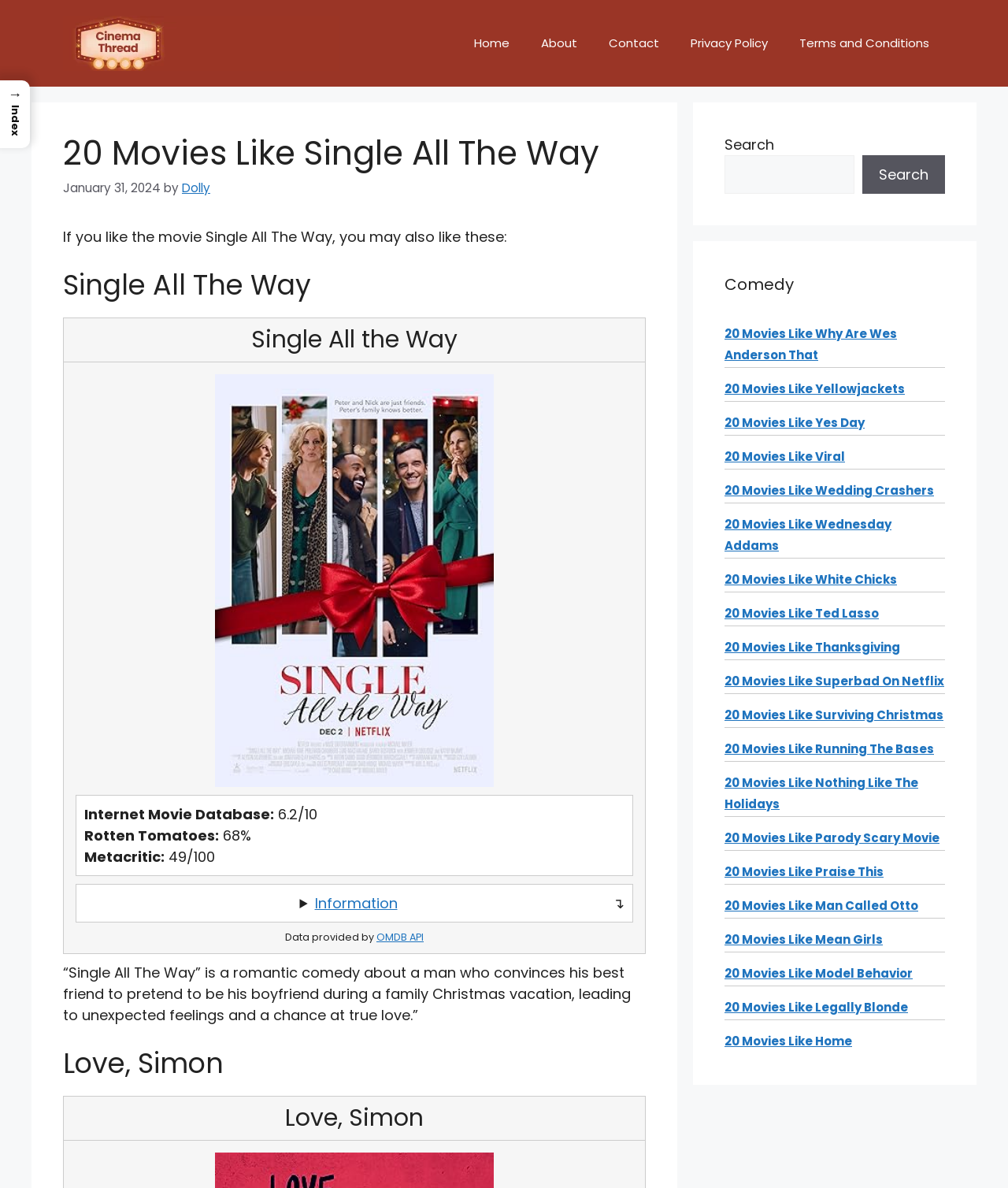Determine the bounding box coordinates of the section I need to click to execute the following instruction: "Explore movies like Love, Simon". Provide the coordinates as four float numbers between 0 and 1, i.e., [left, top, right, bottom].

[0.062, 0.881, 0.641, 0.909]